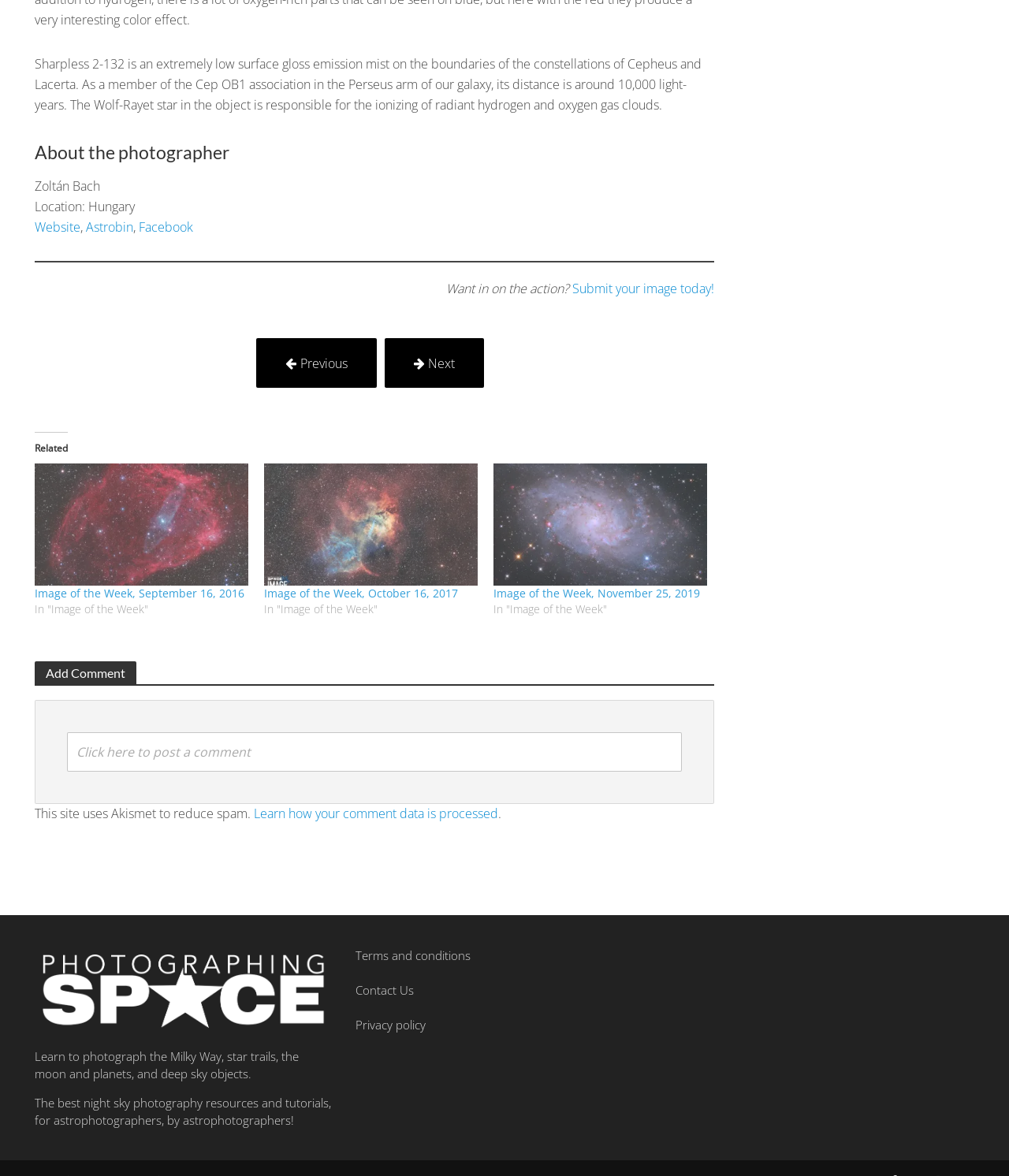Please predict the bounding box coordinates (top-left x, top-left y, bottom-right x, bottom-right y) for the UI element in the screenshot that fits the description: Previous

[0.254, 0.288, 0.374, 0.33]